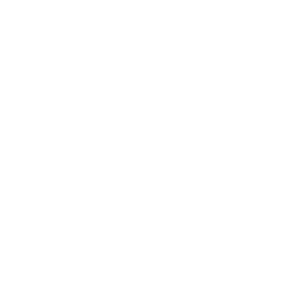What is the possible context of the image?
Please provide a detailed and comprehensive answer to the question.

The overall composition captures the essence of giving and nurturing relationships, possibly in a context related to celebrations, special occasions, or acts of kindness, which suggests that the image may be used in a celebratory or special occasion context.